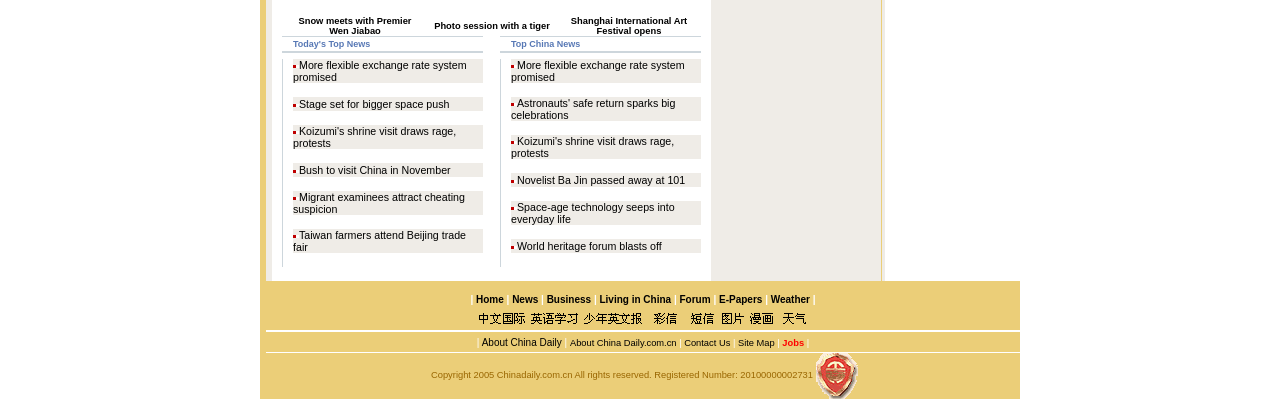Please locate the bounding box coordinates of the region I need to click to follow this instruction: "Check the photo session with a tiger".

[0.334, 0.04, 0.435, 0.09]